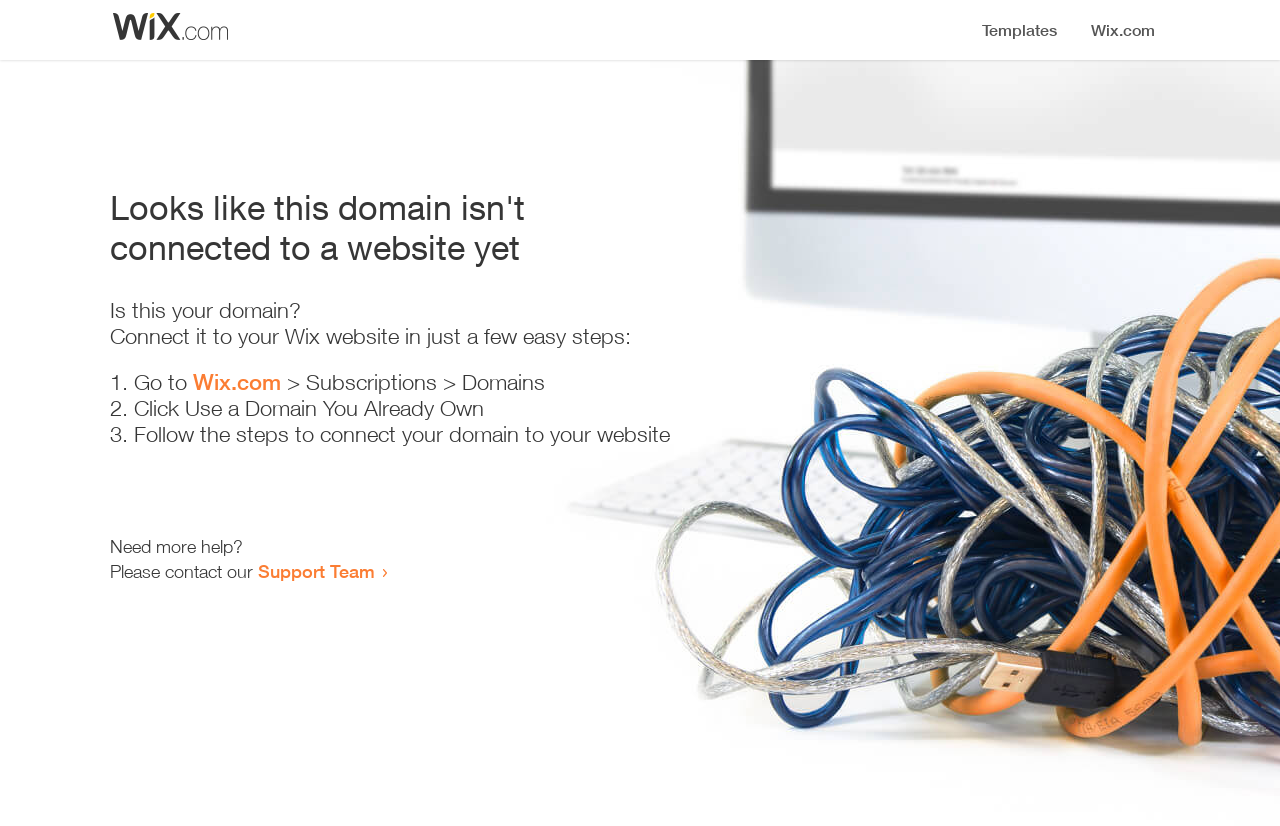Identify the bounding box of the UI component described as: "Support Team".

[0.202, 0.678, 0.293, 0.705]